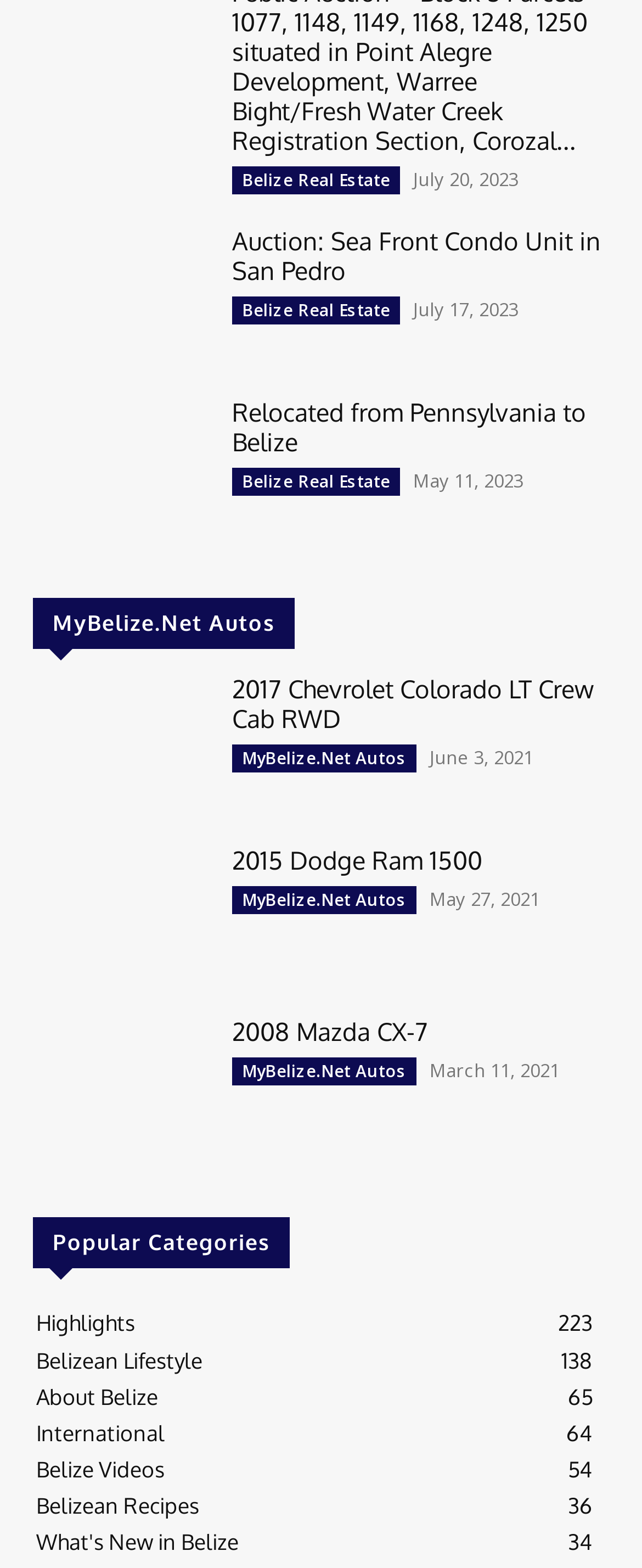Please identify the bounding box coordinates of where to click in order to follow the instruction: "Check out 2017 Chevrolet Colorado LT Crew Cab RWD".

[0.051, 0.431, 0.321, 0.519]